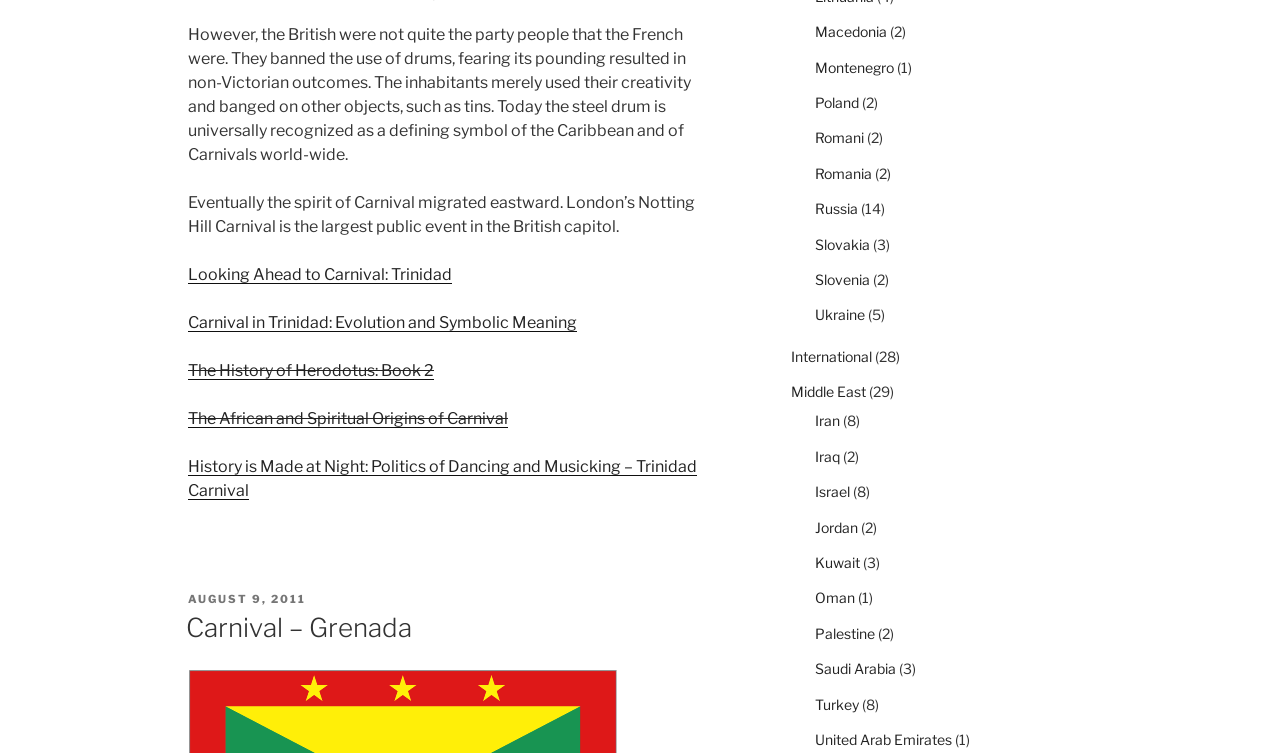Please find the bounding box coordinates of the clickable region needed to complete the following instruction: "Discover information about Macedonia". The bounding box coordinates must consist of four float numbers between 0 and 1, i.e., [left, top, right, bottom].

[0.636, 0.031, 0.693, 0.053]